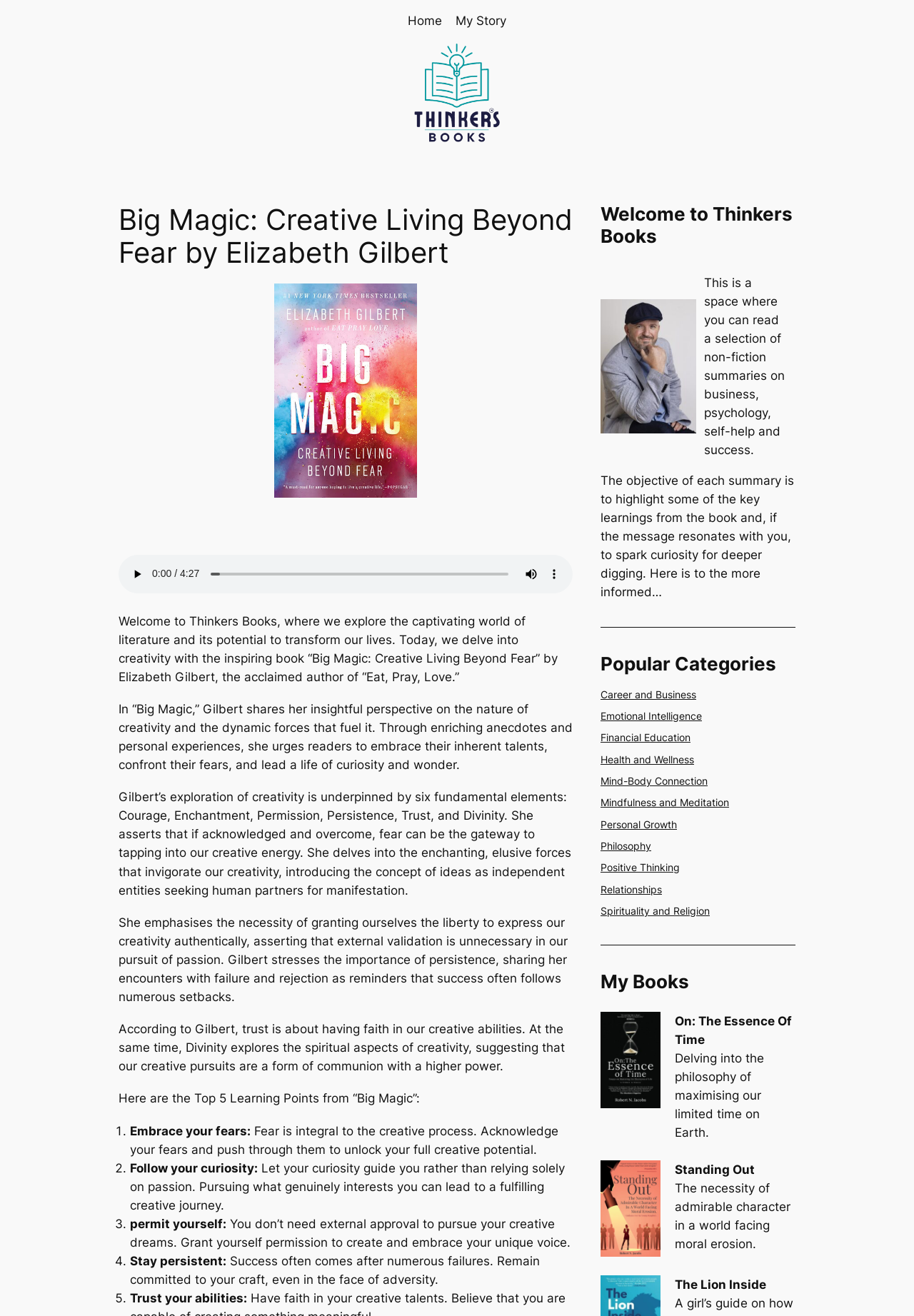Summarize the webpage comprehensively, mentioning all visible components.

This webpage is about Thinkers Books, a platform that explores the world of literature and its potential to transform lives. At the top, there is a navigation bar with links to "Home" and "My Story". Below the navigation bar, there is a figure, likely an image, followed by a heading that reads "Big Magic: Creative Living Beyond Fear by Elizabeth Gilbert". 

To the left of the heading, there is a figure, possibly an image of the book cover. Below the heading, there is a static text that welcomes readers to Thinkers Books and introduces the book "Big Magic" by Elizabeth Gilbert. The text explains that the book is about creativity and how to overcome fear to tap into one's creative energy.

Following the introduction, there are three paragraphs of static text that summarize the book's main ideas. The text discusses the six fundamental elements of creativity, including courage, enchantment, permission, persistence, trust, and divinity. It also explains how Gilbert emphasizes the importance of granting oneself permission to express creativity authentically and how trust is about having faith in one's creative abilities.

Below the summary, there is a section titled "Top 5 Learning Points from 'Big Magic'" with five list markers, each followed by a static text that summarizes a key learning point from the book. The learning points include embracing fears, following curiosity, permitting oneself, staying persistent, and trusting one's abilities.

To the right of the main content, there is a section with a heading "Welcome to Thinkers Books" and a figure, likely an image. Below the heading, there is a static text that explains the objective of the website, which is to provide summaries of non-fiction books on business, psychology, self-help, and success. The text also mentions that the summaries aim to spark curiosity and encourage readers to dig deeper.

Below the introduction, there is a section with a heading "Popular Categories" that lists various categories, including Career and Business, Emotional Intelligence, Financial Education, and more. Each category has a link to explore further.

Finally, there is a section with a heading "My Books" that lists three books with their titles, images, and brief descriptions. The books are "On: The Essence Of Time", "Standing Out", and "The Lion Inside".